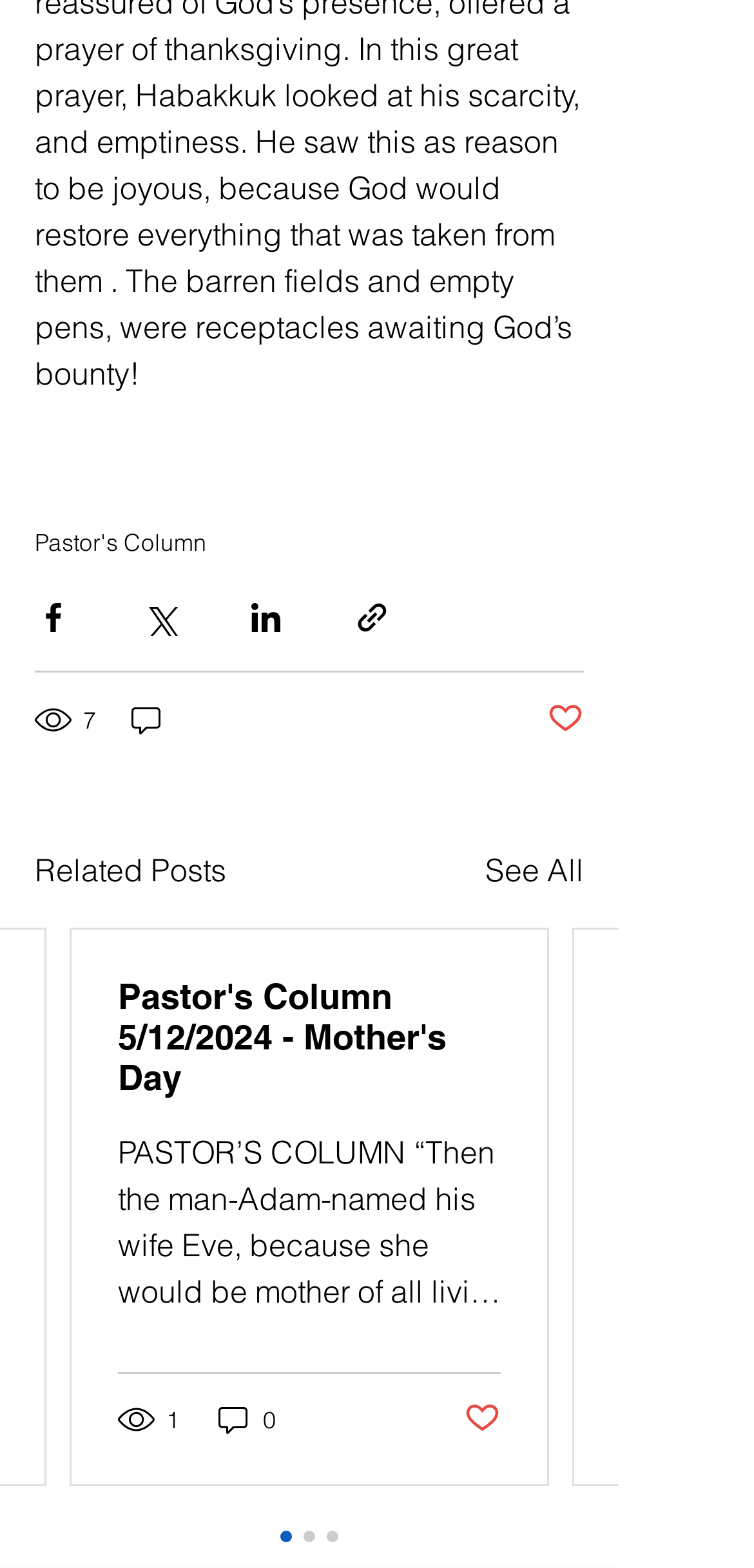Using the element description: "Post not marked as liked", determine the bounding box coordinates. The coordinates should be in the format [left, top, right, bottom], with values between 0 and 1.

[0.726, 0.447, 0.774, 0.473]